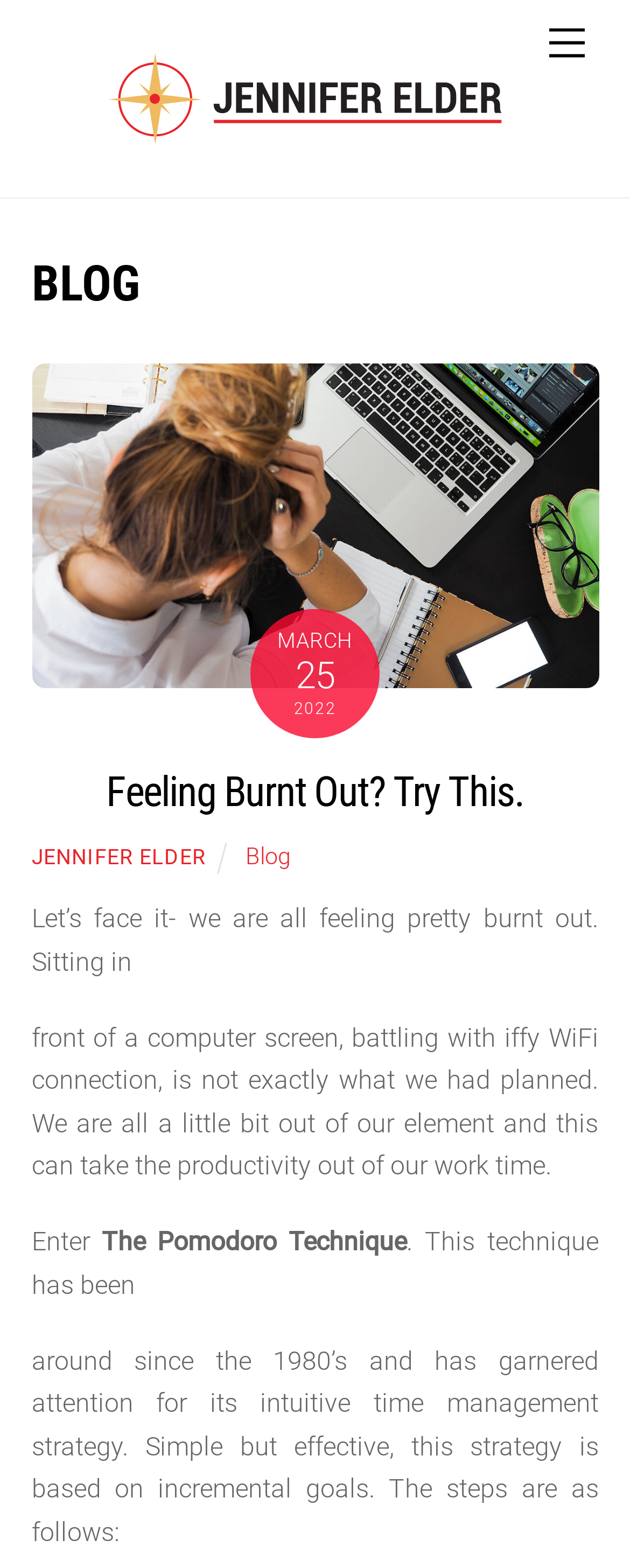Respond to the question below with a single word or phrase:
What technique is mentioned in the article?

The Pomodoro Technique